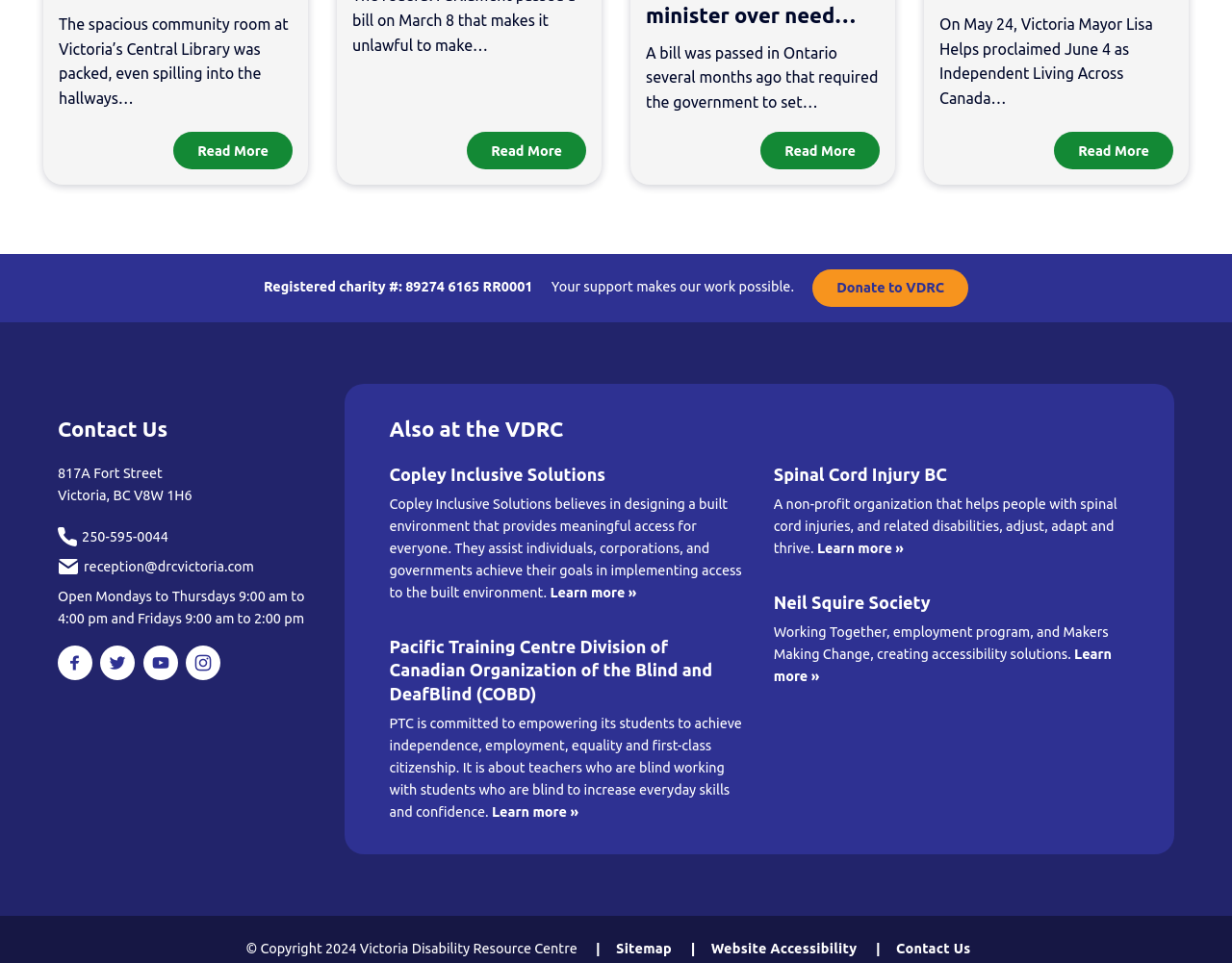Specify the bounding box coordinates of the area to click in order to execute this command: 'Check the Facebook page'. The coordinates should consist of four float numbers ranging from 0 to 1, and should be formatted as [left, top, right, bottom].

[0.047, 0.685, 0.079, 0.717]